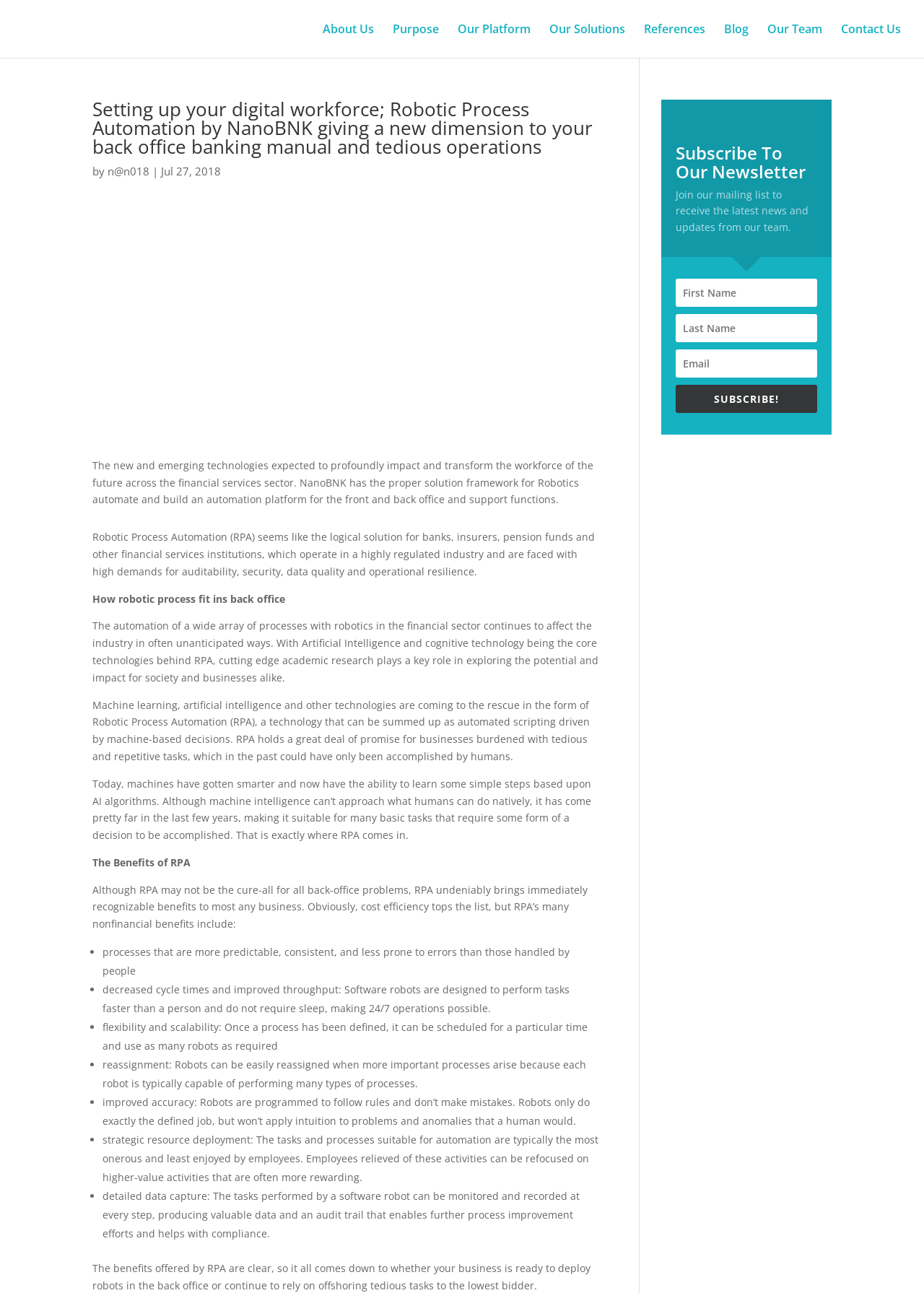Using the information in the image, give a comprehensive answer to the question: 
What is the benefit of RPA in terms of cycle times?

The webpage mentions that RPA can decrease cycle times and improve throughput, as software robots are designed to perform tasks faster than humans and do not require sleep, making 24/7 operations possible.